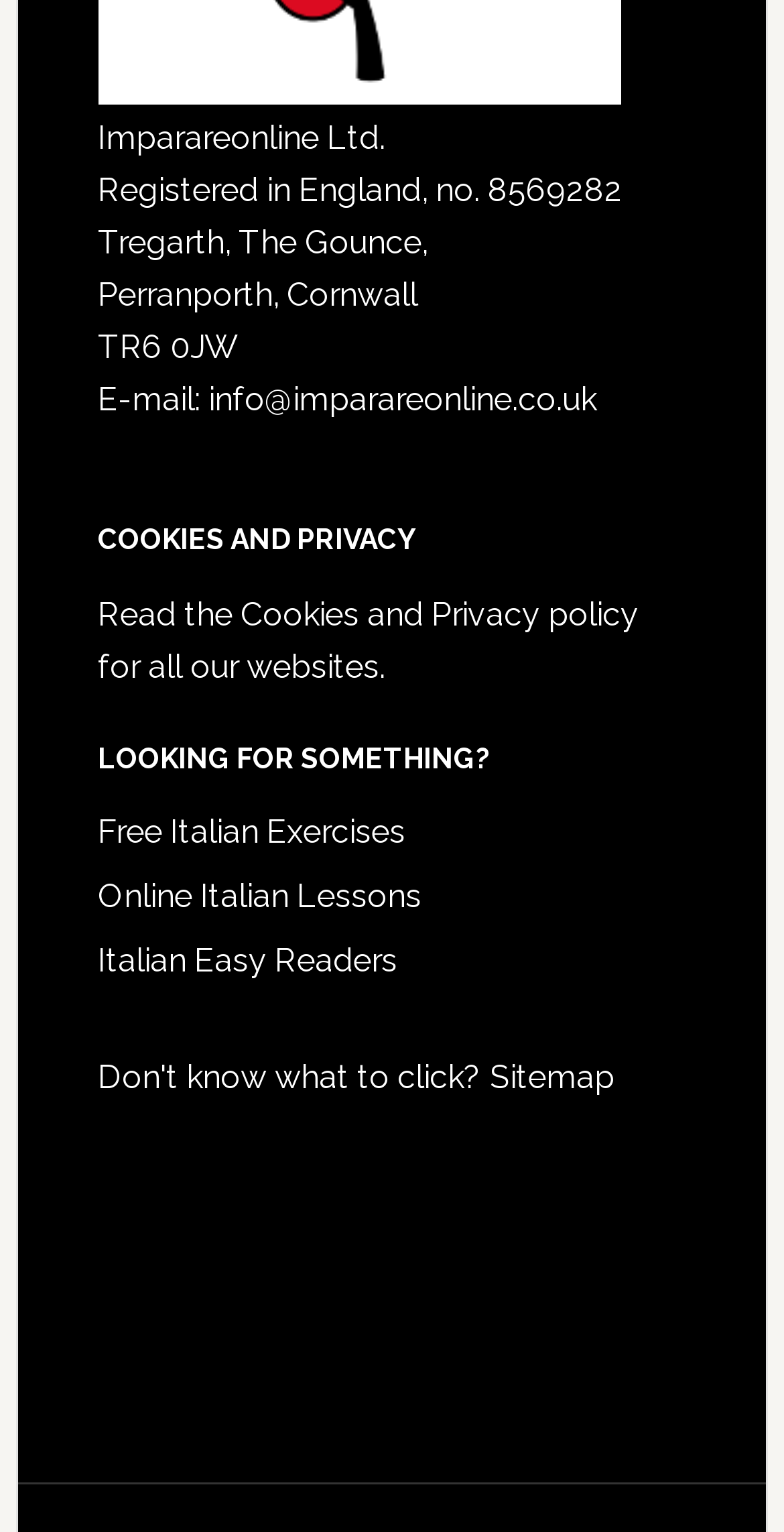Please answer the following question using a single word or phrase: 
What is the company's registration number?

8569282